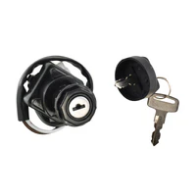Please answer the following question using a single word or phrase: What is the purpose of the key alongside the switch?

operation